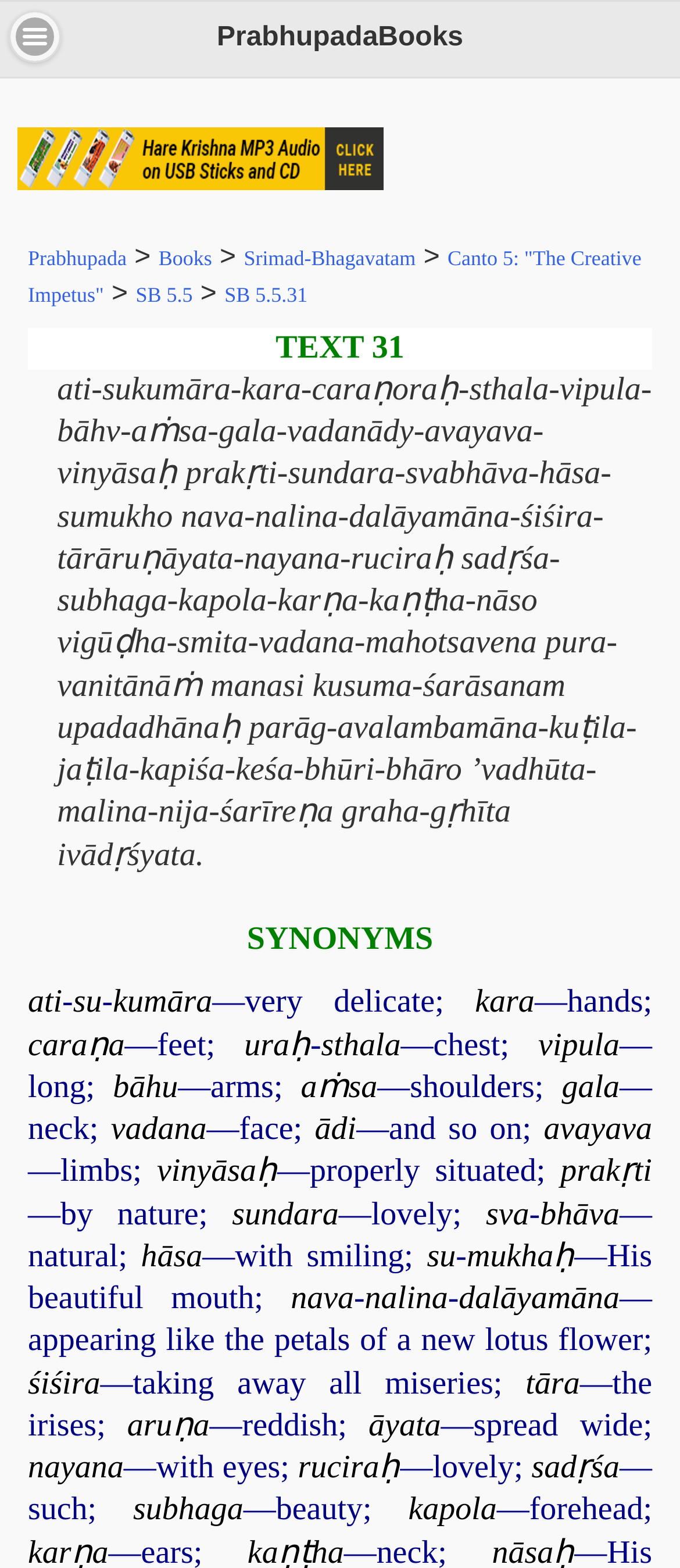Please identify the bounding box coordinates of the area that needs to be clicked to follow this instruction: "Explore the 'Srimad-Bhagavatam' link".

[0.358, 0.157, 0.611, 0.172]